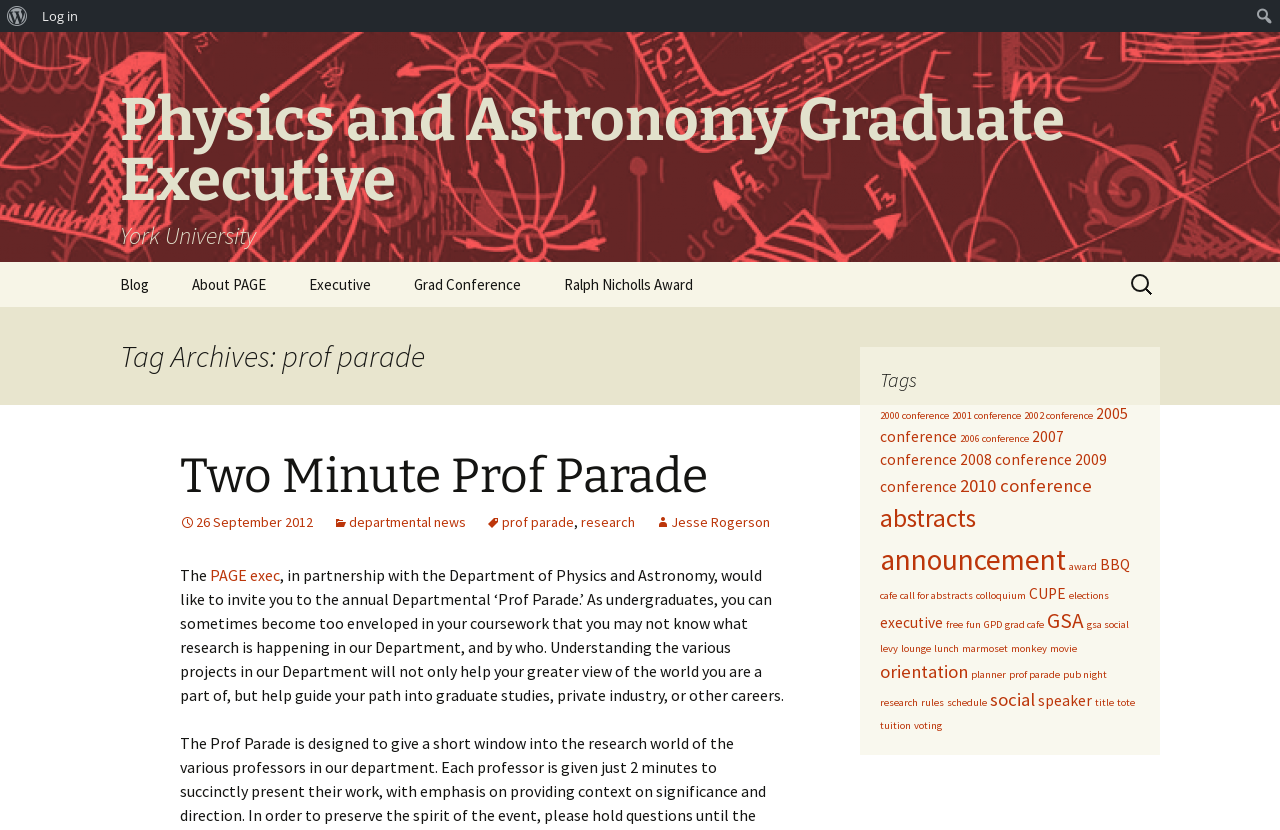Identify the bounding box coordinates of the section to be clicked to complete the task described by the following instruction: "View the 2000 conference". The coordinates should be four float numbers between 0 and 1, formatted as [left, top, right, bottom].

[0.688, 0.493, 0.741, 0.508]